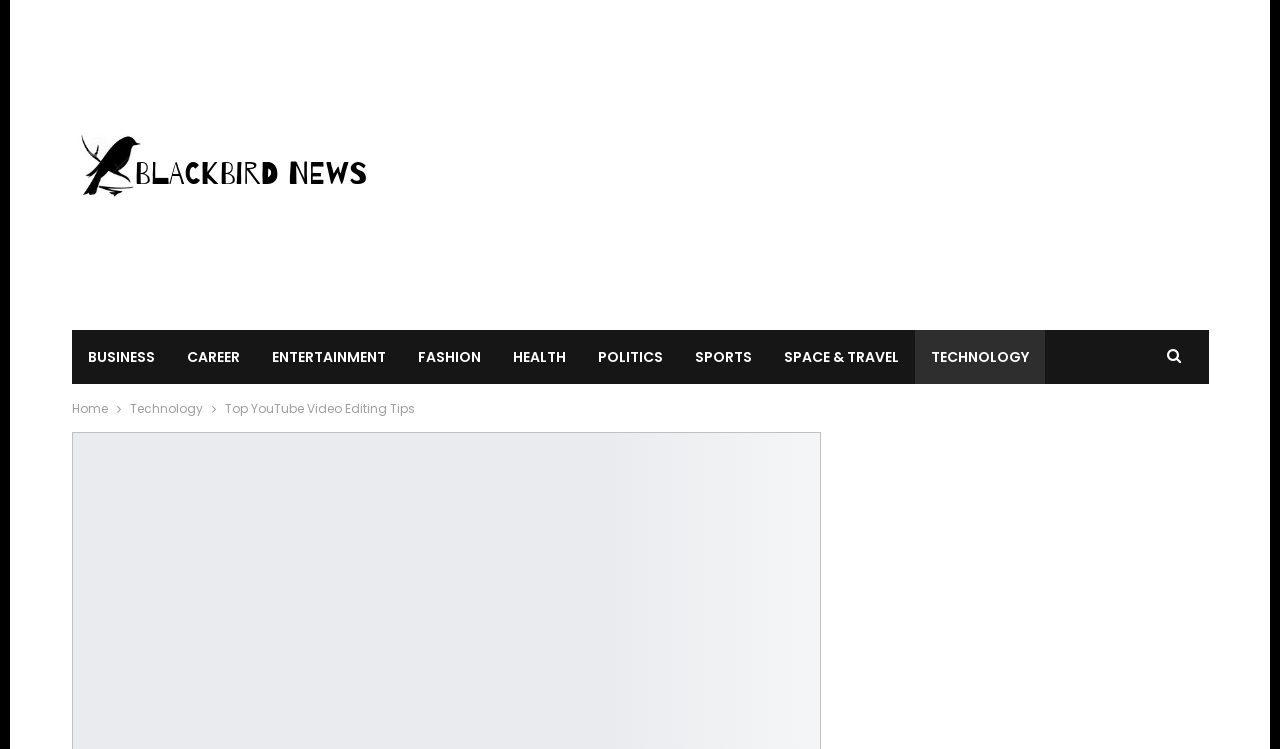Given the description Technology, predict the bounding box coordinates of the UI element. Ensure the coordinates are in the format (top-left x, top-left y, bottom-right x, bottom-right y) and all values are between 0 and 1.

[0.714, 0.441, 0.816, 0.513]